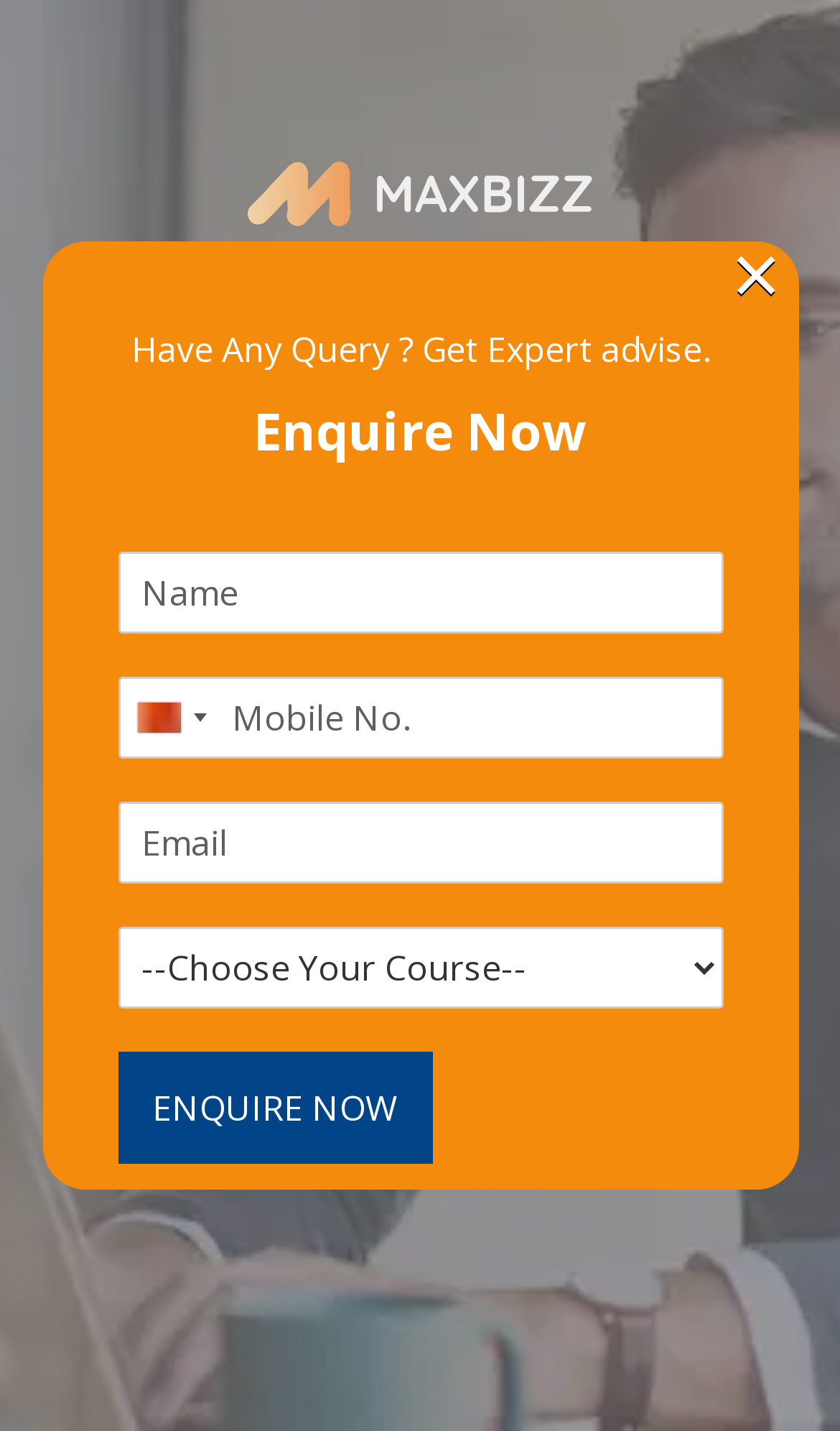Given the element description ×, predict the bounding box coordinates for the UI element in the webpage screenshot. The format should be (top-left x, top-left y, bottom-right x, bottom-right y), and the values should be between 0 and 1.

[0.871, 0.176, 0.929, 0.206]